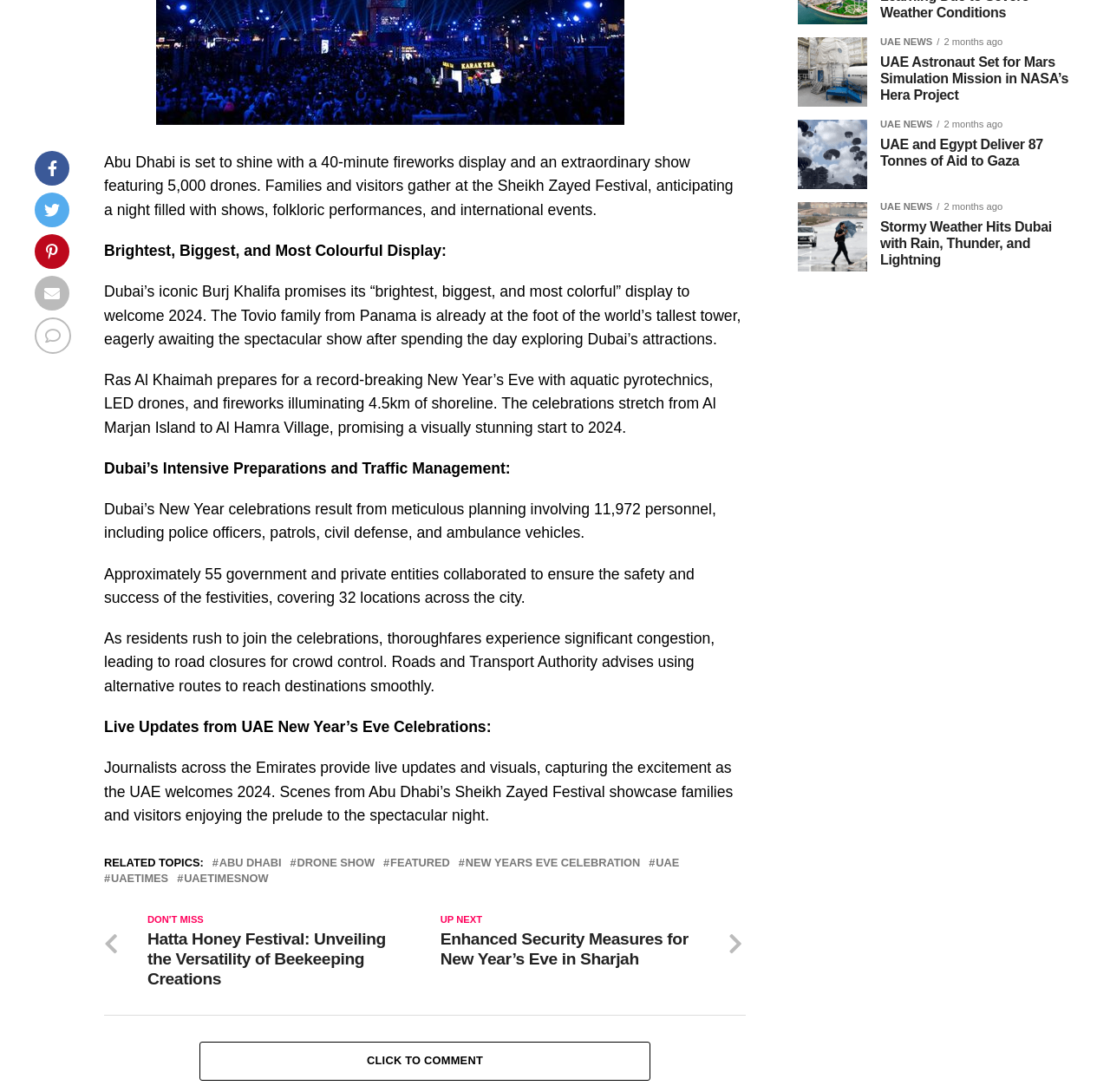Find the bounding box of the web element that fits this description: "Abu Dhabi".

[0.197, 0.786, 0.254, 0.796]